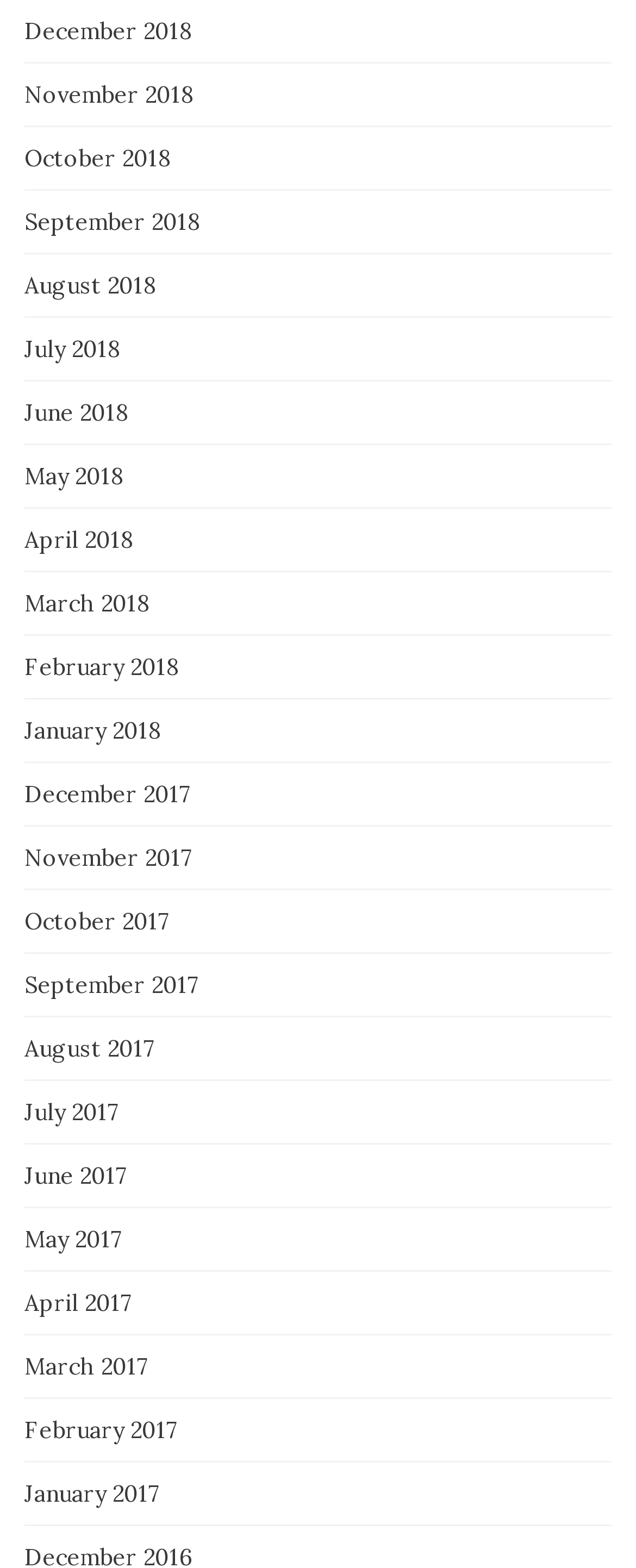Examine the image carefully and respond to the question with a detailed answer: 
Are the months listed in chronological order?

I examined the links on the webpage and found that the months are listed in chronological order, from December 2017 to December 2018.